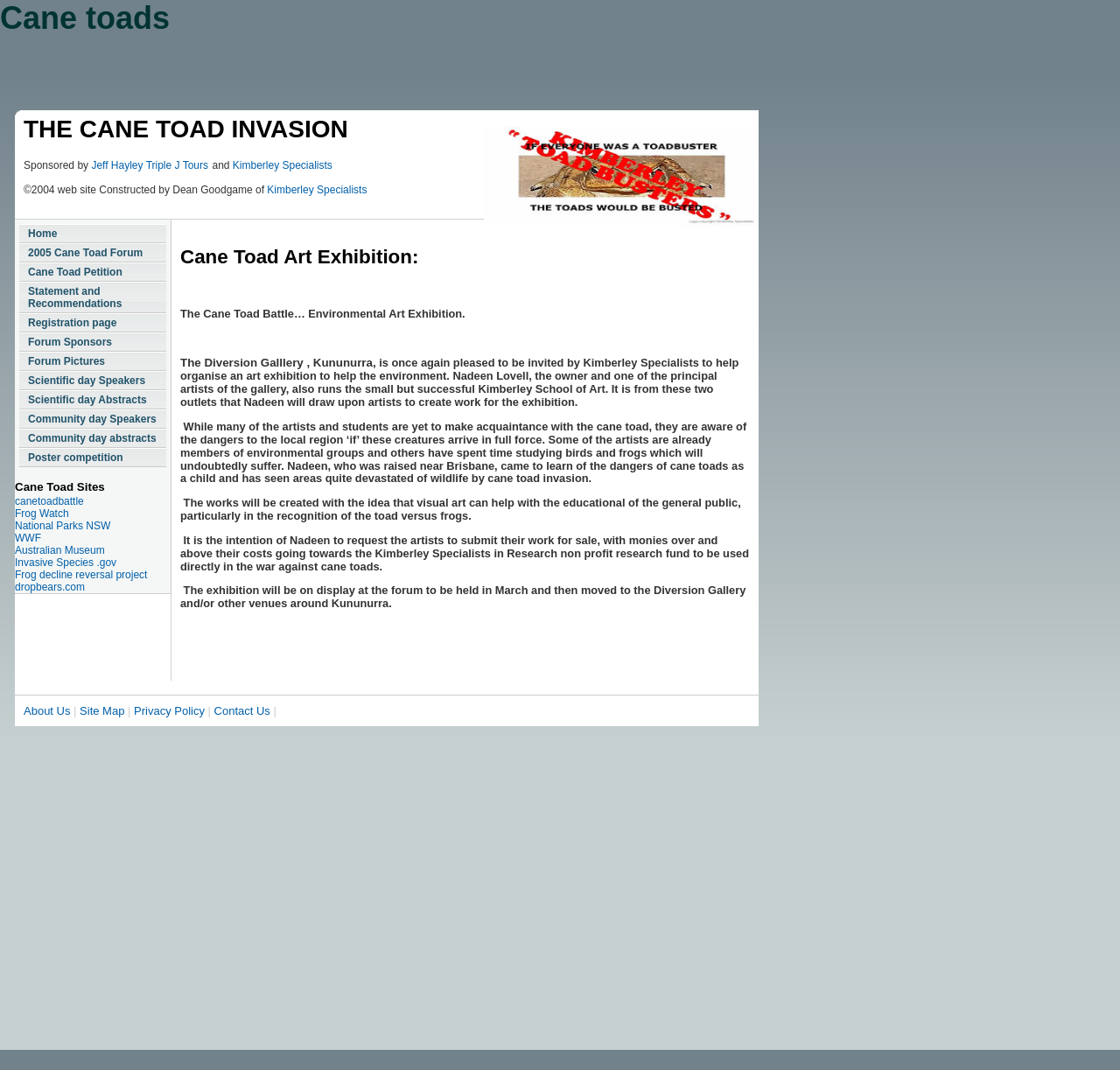Can you give a comprehensive explanation to the question given the content of the image?
What is the name of the organization behind the website?

The website is constructed by Dean Goodgame of Kimberley Specialists, and the organization is mentioned as the sponsor of the Cane Toad Invasion forum and the beneficiary of the art exhibition's fundraising efforts.